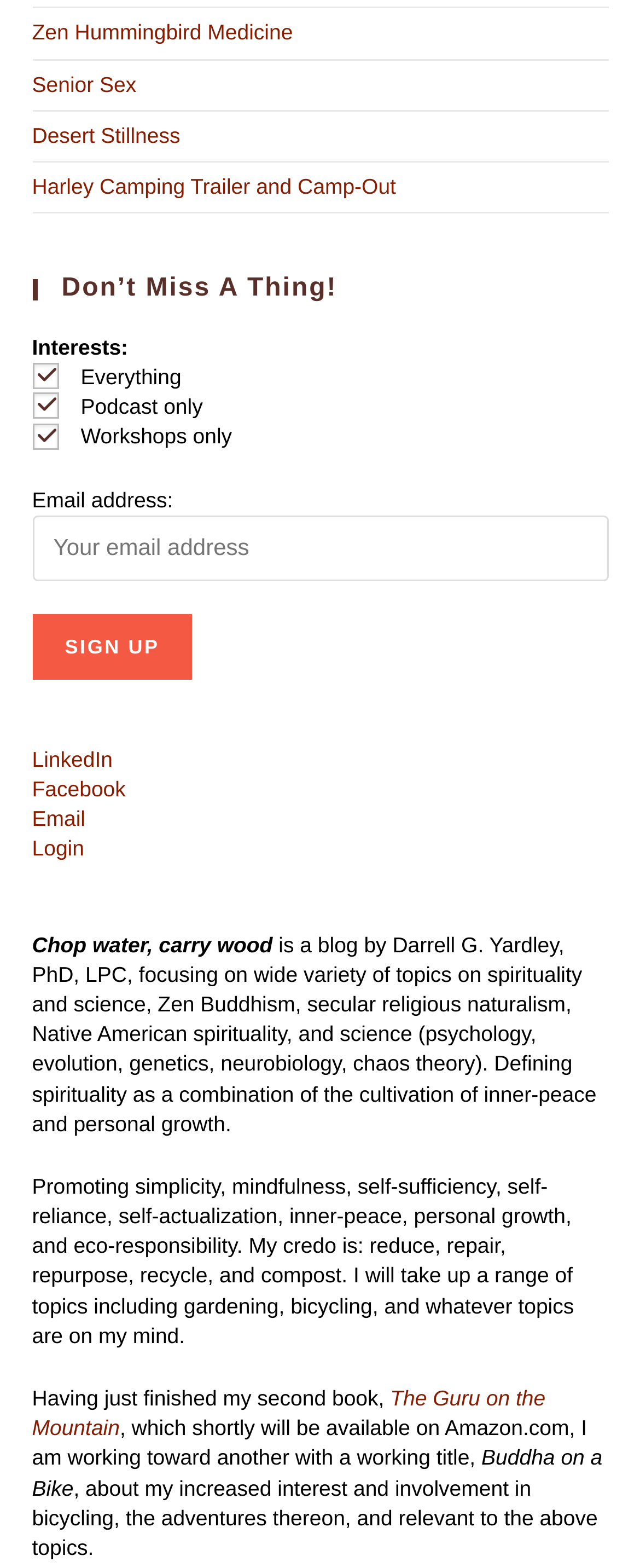Please specify the bounding box coordinates of the clickable region necessary for completing the following instruction: "Click on the 'Zen Hummingbird Medicine' link". The coordinates must consist of four float numbers between 0 and 1, i.e., [left, top, right, bottom].

[0.05, 0.013, 0.458, 0.029]